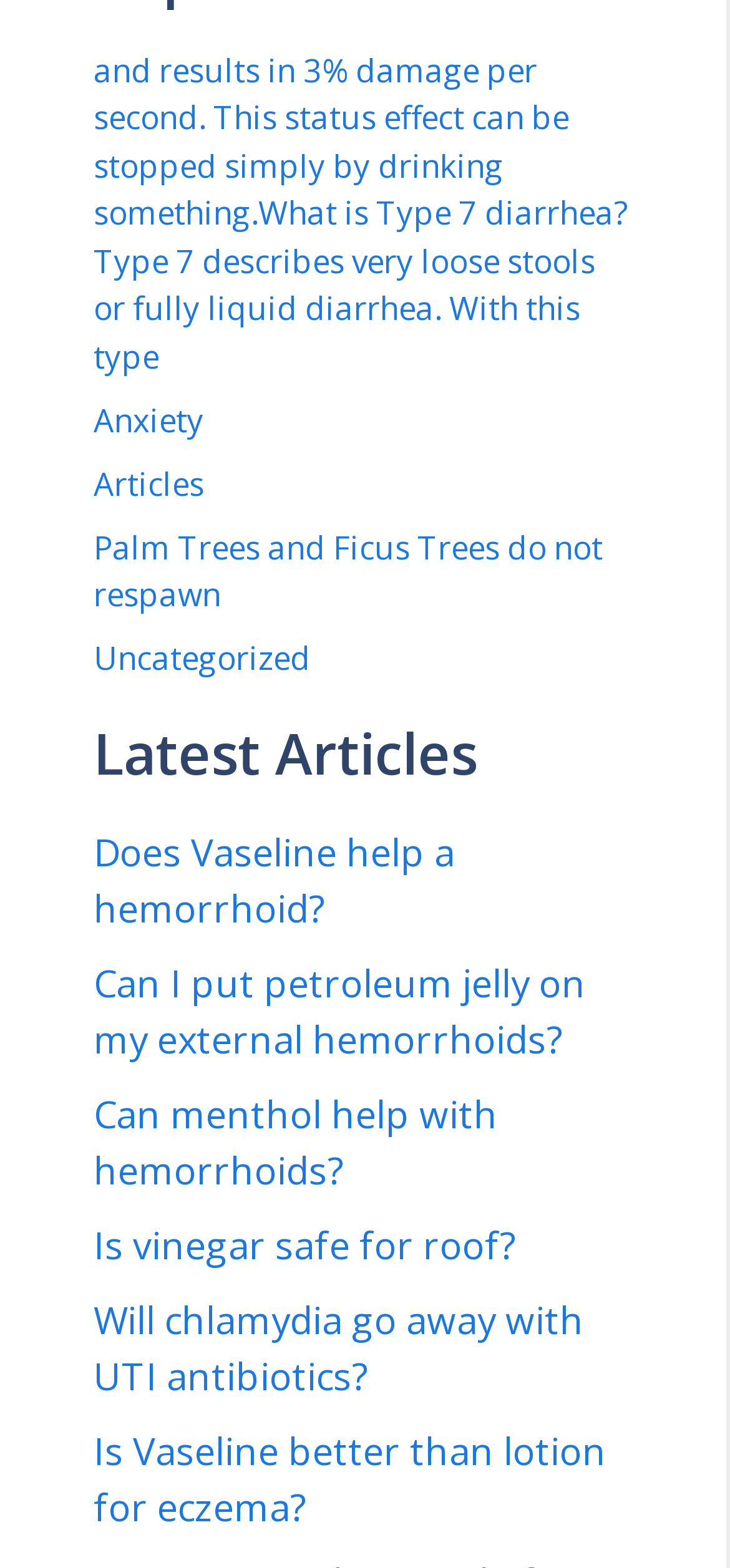What is the last topic discussed on the webpage?
Offer a detailed and exhaustive answer to the question.

I looked at the last link on the webpage, which is 'Is Vaseline better than lotion for eczema?' and it discusses the topic of eczema.